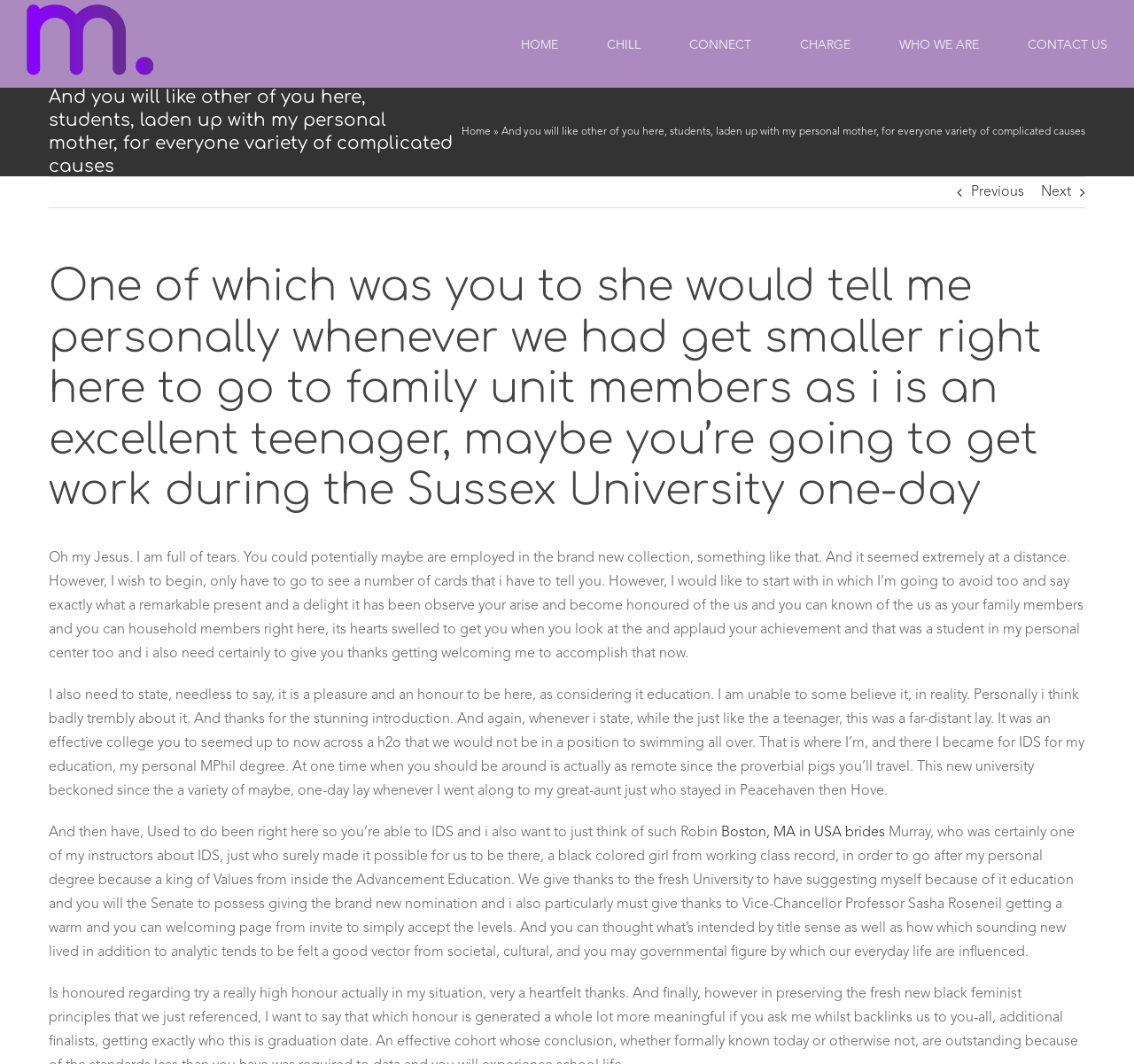Return the bounding box coordinates of the UI element that corresponds to this description: "WHO WE ARE". The coordinates must be given as four float numbers in the range of 0 and 1, [left, top, right, bottom].

[0.793, 0.0, 0.863, 0.082]